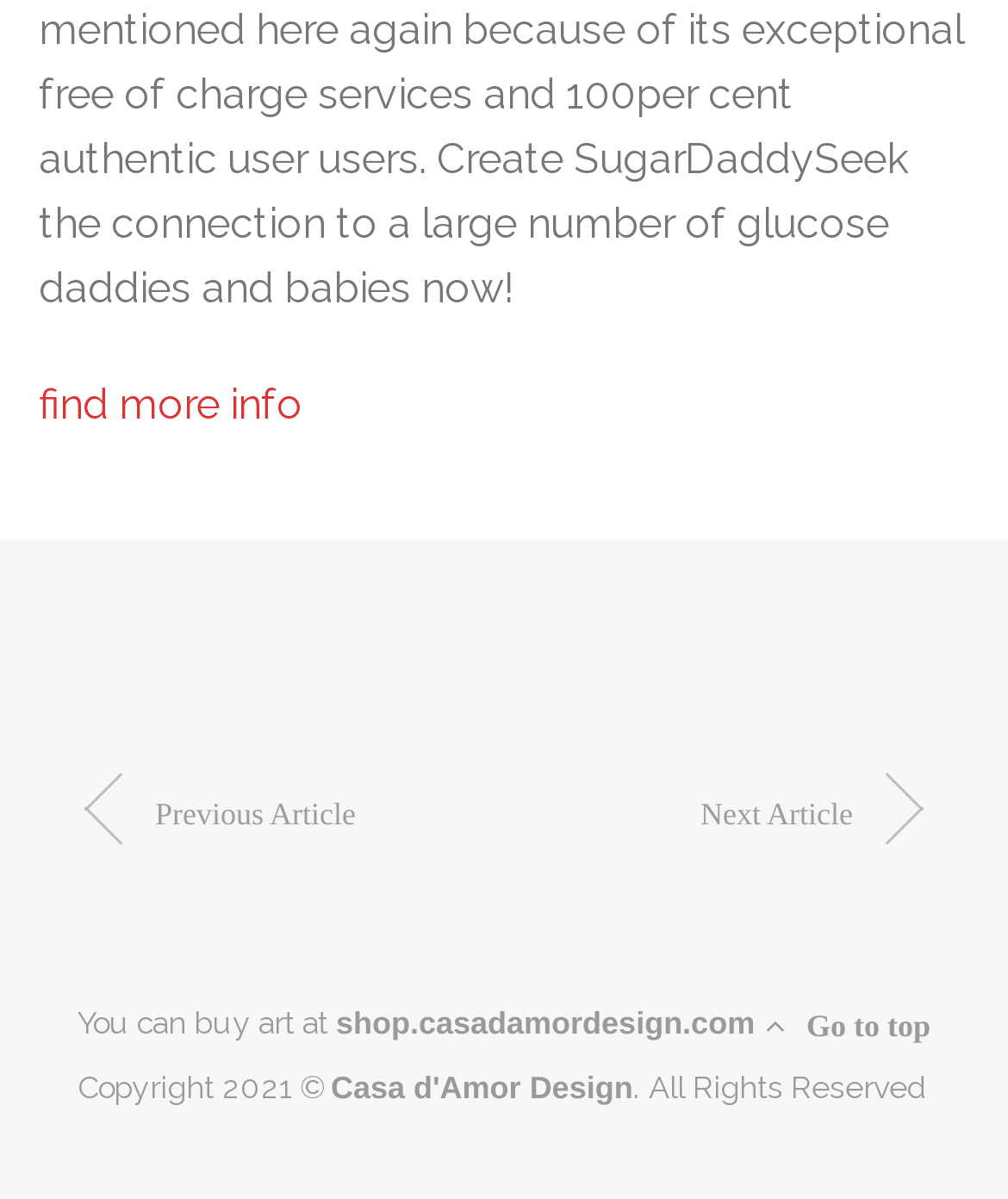Use a single word or phrase to answer this question: 
Where can you buy art according to the webpage?

shop.casadamordesign.com